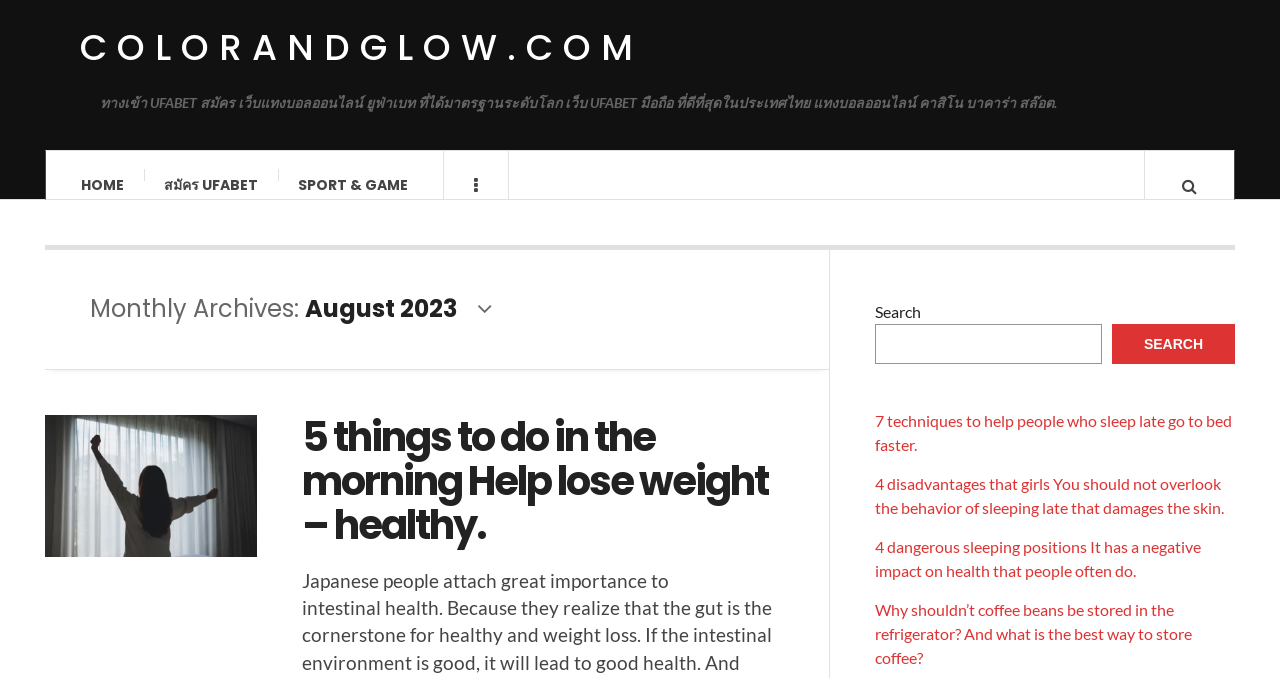Please locate the UI element described by "Sport & Game" and provide its bounding box coordinates.

[0.217, 0.223, 0.334, 0.323]